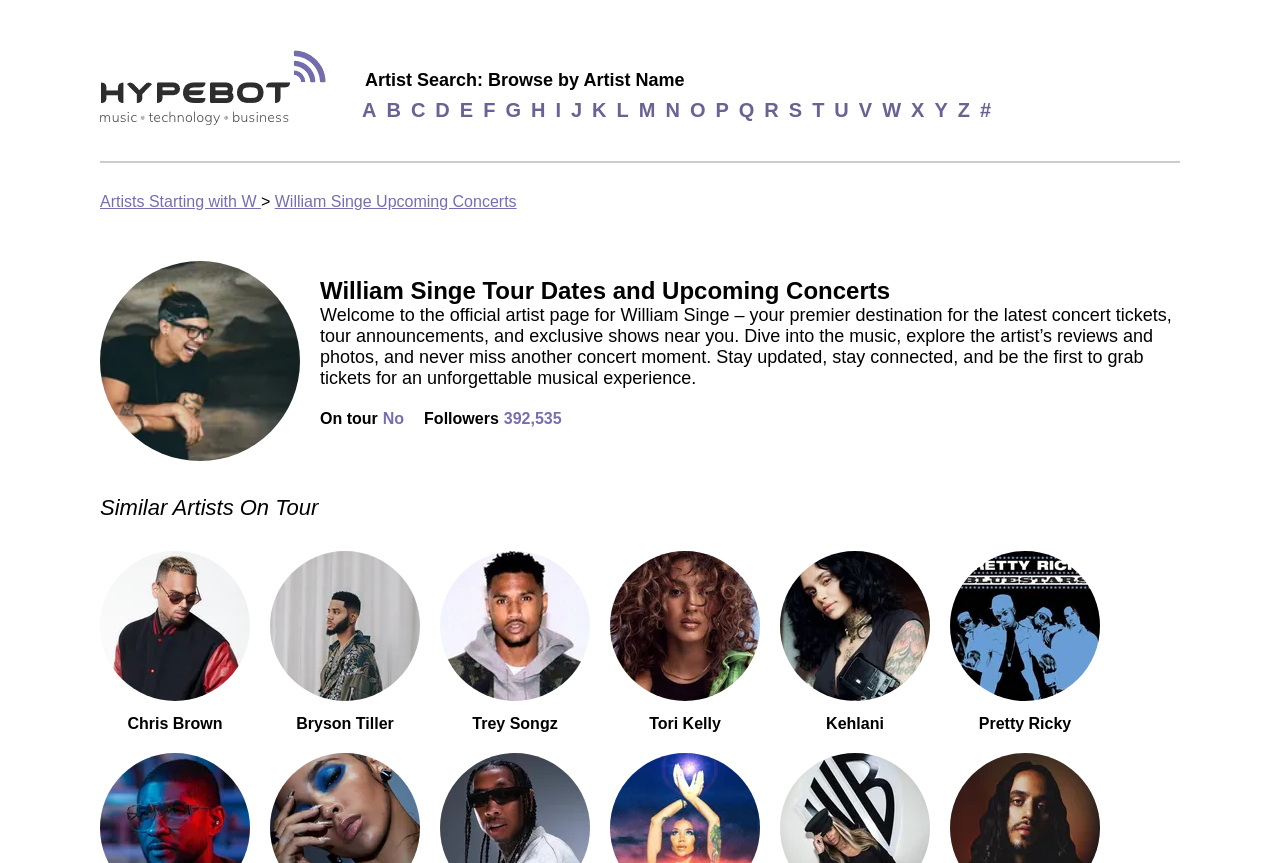Please find the top heading of the webpage and generate its text.

William Singe Tour Dates and Upcoming Concerts